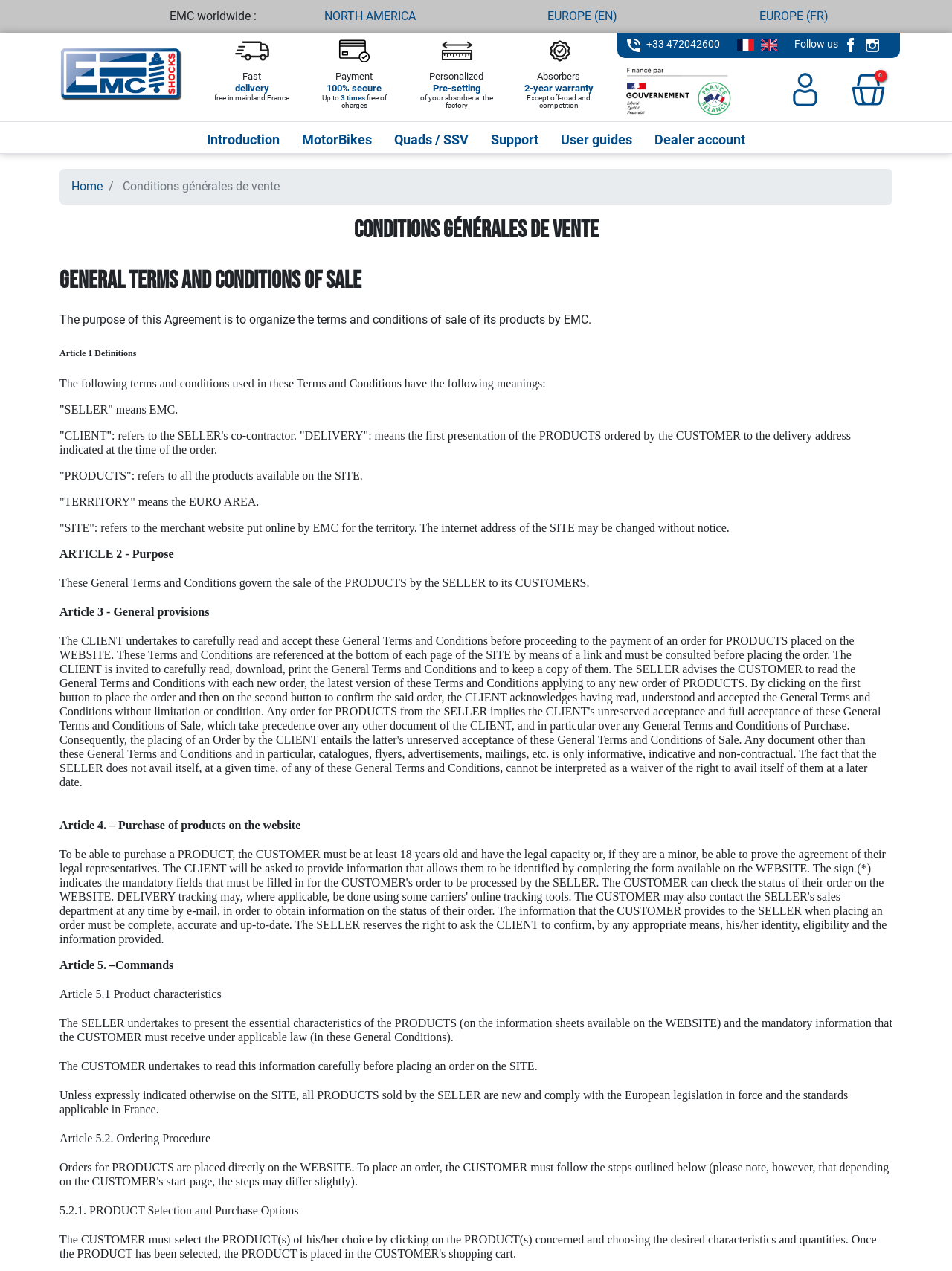Locate the bounding box coordinates of the area to click to fulfill this instruction: "Call the phone number +33 472042600". The bounding box should be presented as four float numbers between 0 and 1, in the order [left, top, right, bottom].

[0.679, 0.029, 0.756, 0.043]